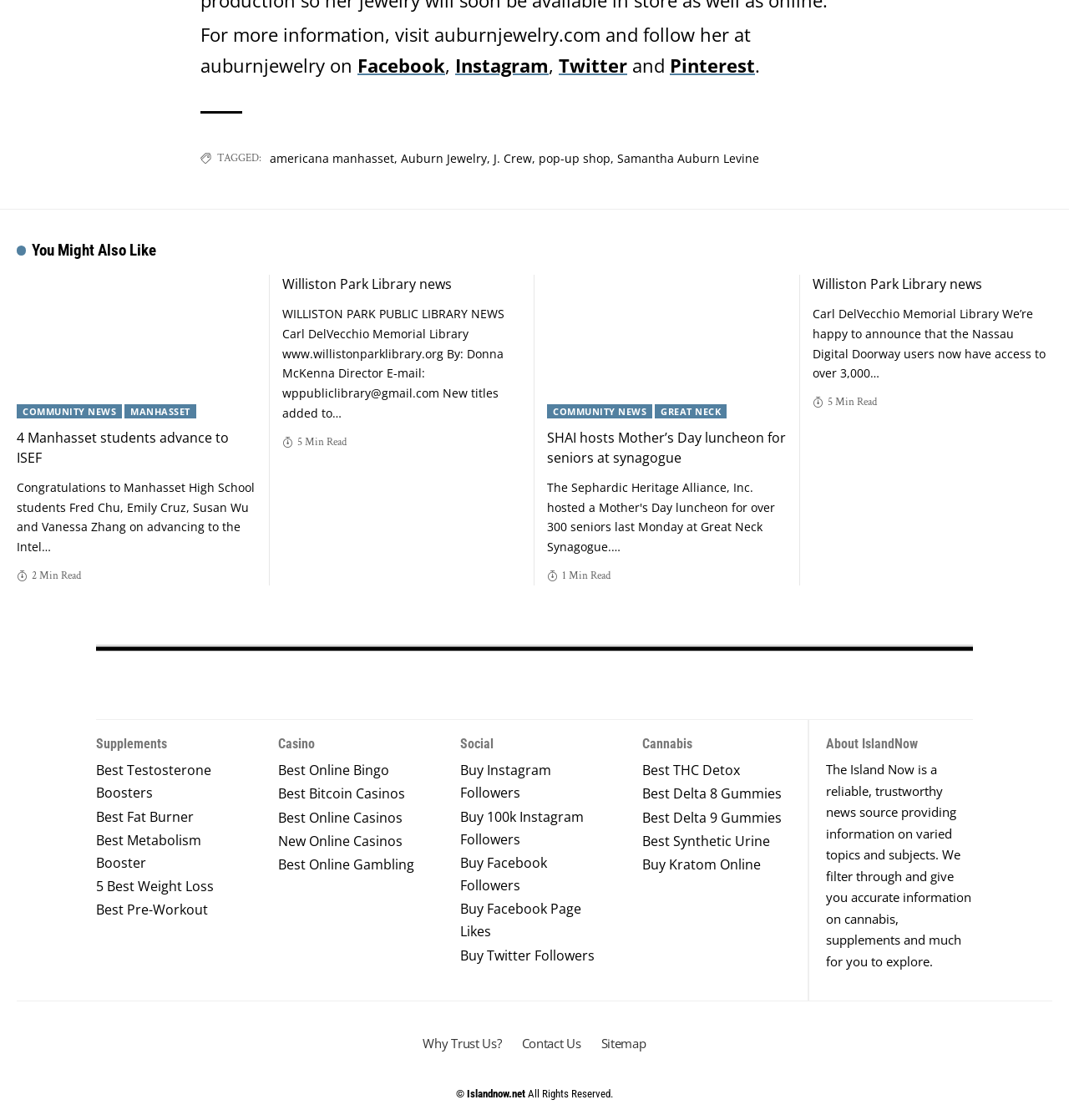Select the bounding box coordinates of the element I need to click to carry out the following instruction: "Check out the news about Manhasset students".

[0.016, 0.245, 0.24, 0.374]